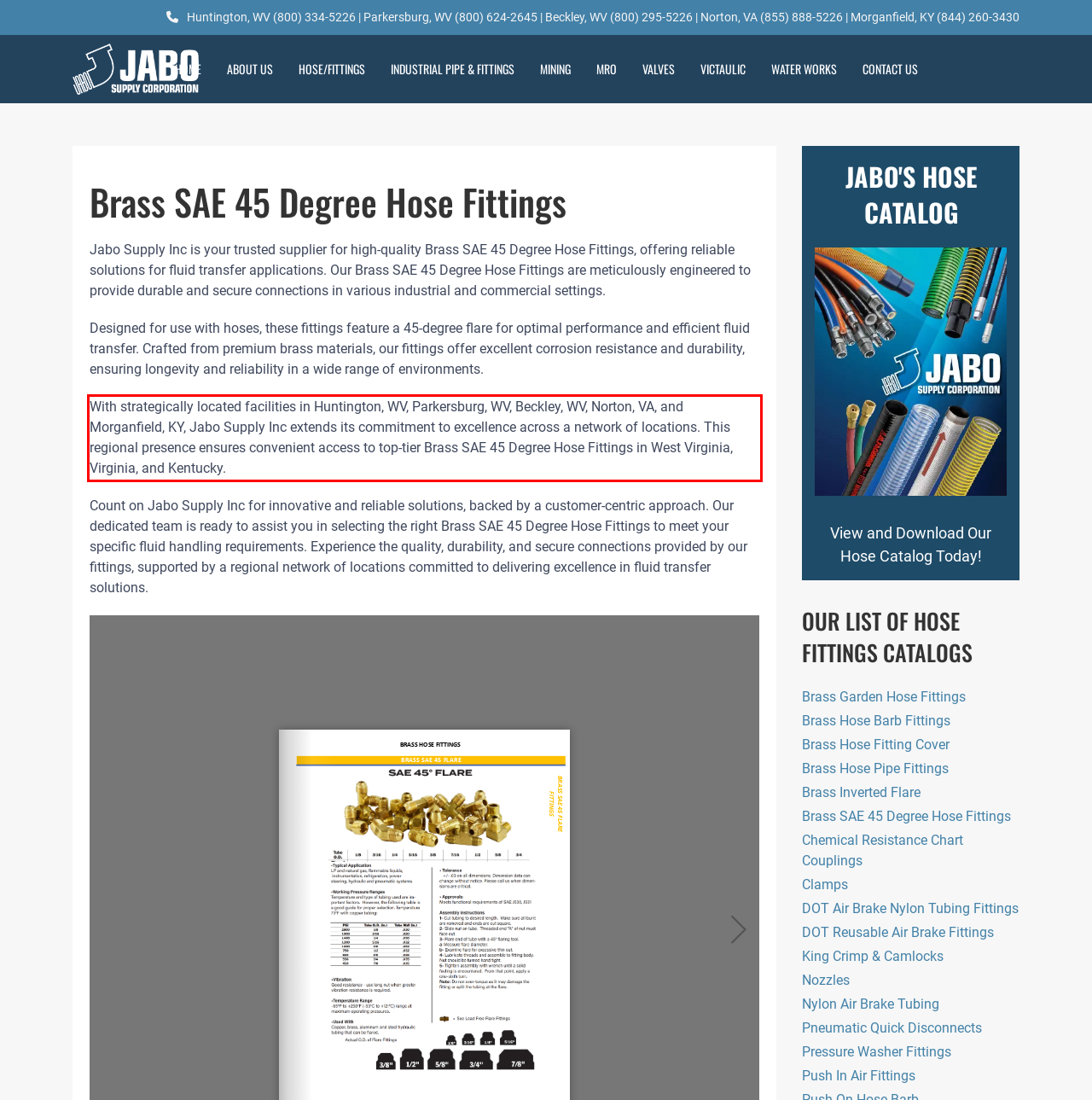Please use OCR to extract the text content from the red bounding box in the provided webpage screenshot.

With strategically located facilities in Huntington, WV, Parkersburg, WV, Beckley, WV, Norton, VA, and Morganfield, KY, Jabo Supply Inc extends its commitment to excellence across a network of locations. This regional presence ensures convenient access to top-tier Brass SAE 45 Degree Hose Fittings in West Virginia, Virginia, and Kentucky.